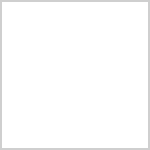Why is it important to stay on the designated path?
Answer briefly with a single word or phrase based on the image.

For safety